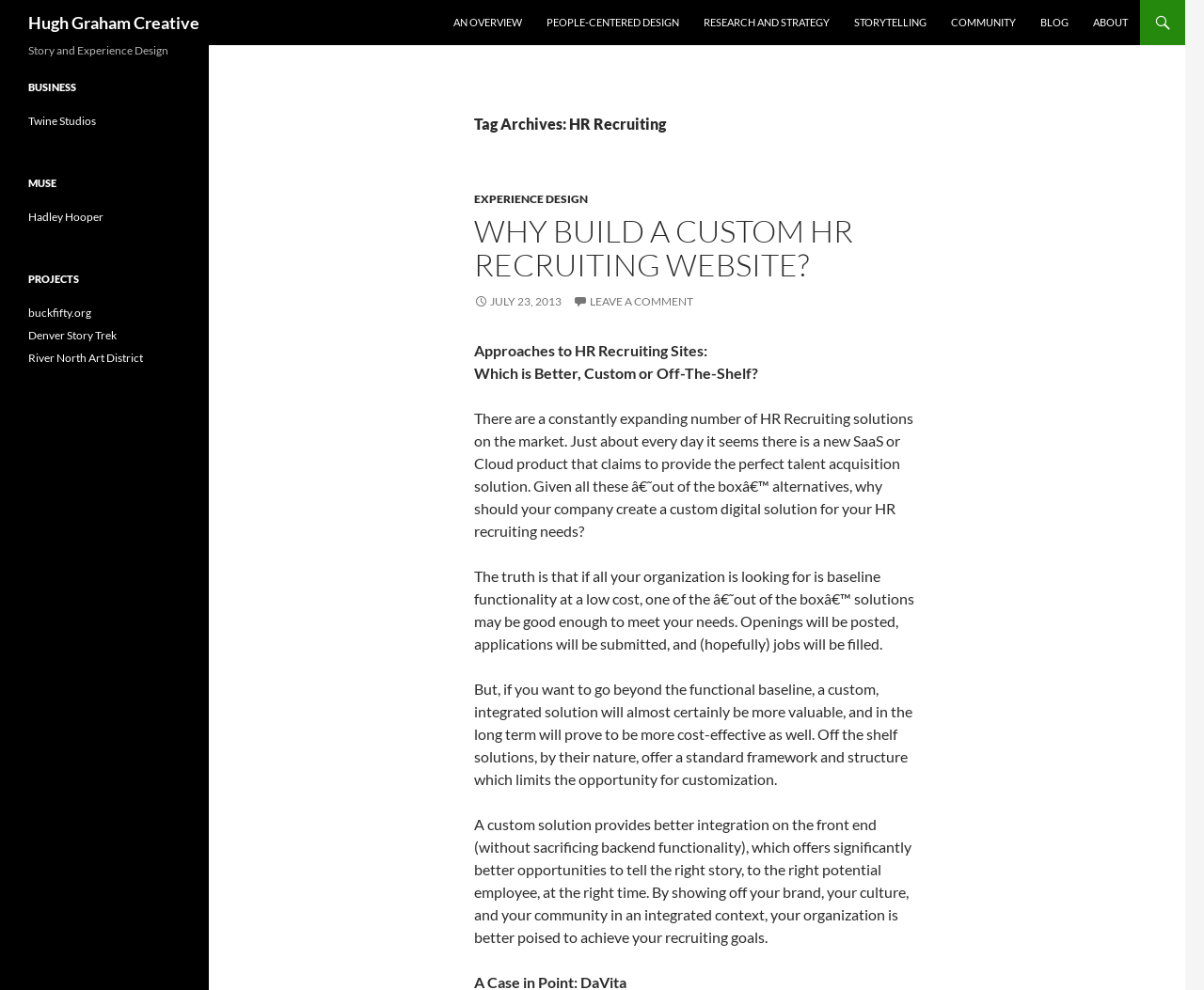Provide the bounding box coordinates of the section that needs to be clicked to accomplish the following instruction: "Check out 'Denver Story Trek'."

[0.023, 0.331, 0.097, 0.346]